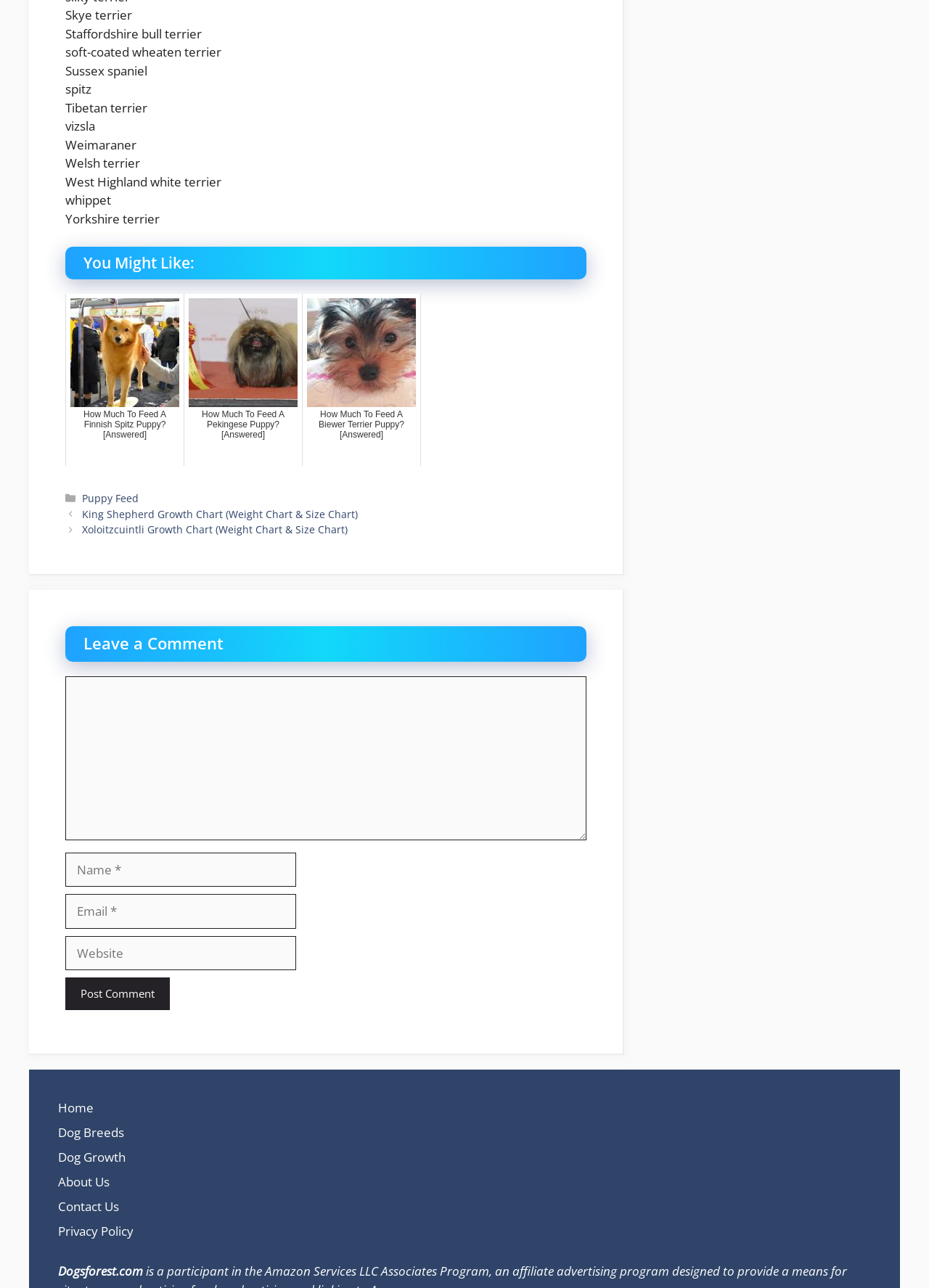Please mark the clickable region by giving the bounding box coordinates needed to complete this instruction: "Share on Facebook".

None